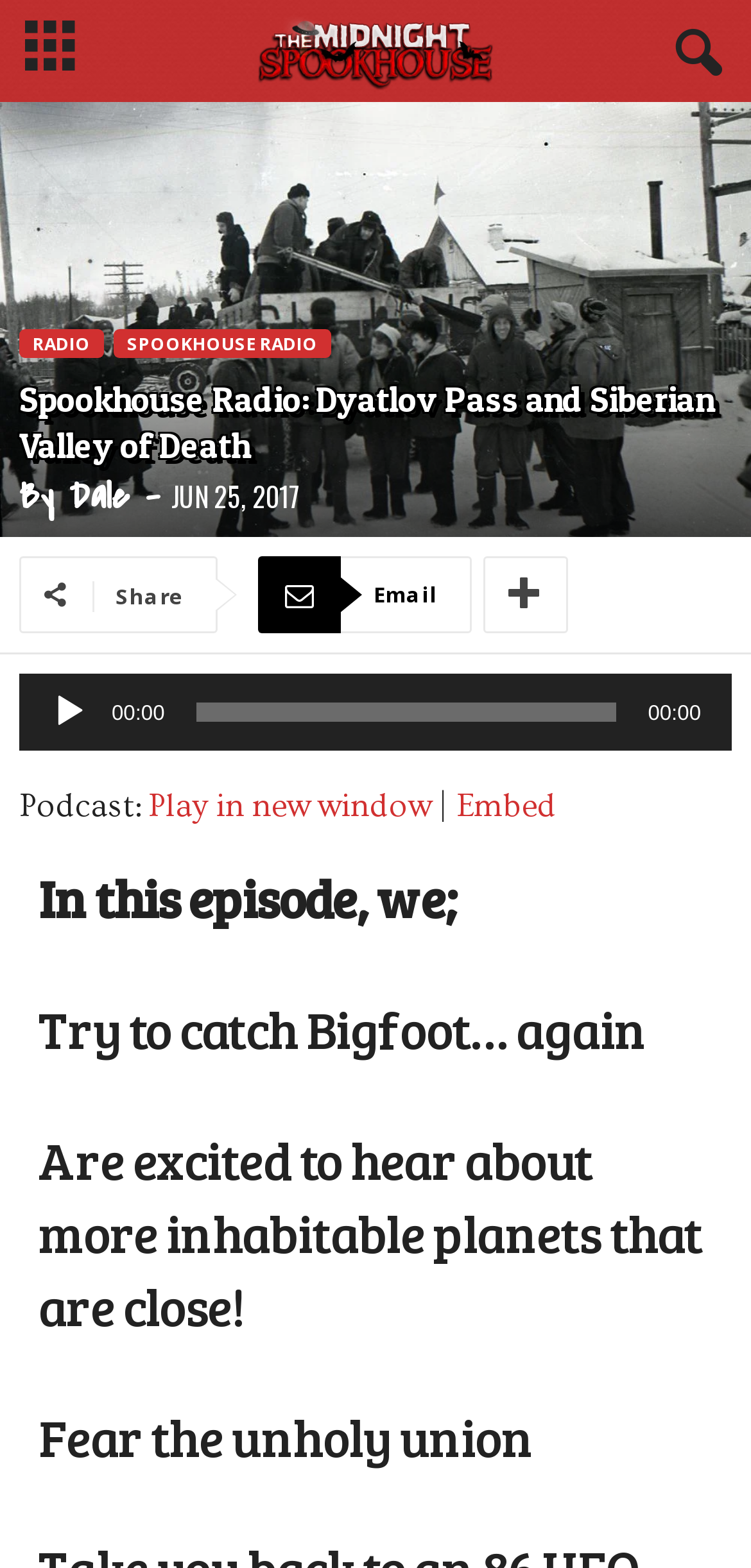Determine the bounding box coordinates of the element's region needed to click to follow the instruction: "Click the 'Embed' link". Provide these coordinates as four float numbers between 0 and 1, formatted as [left, top, right, bottom].

[0.608, 0.502, 0.741, 0.526]